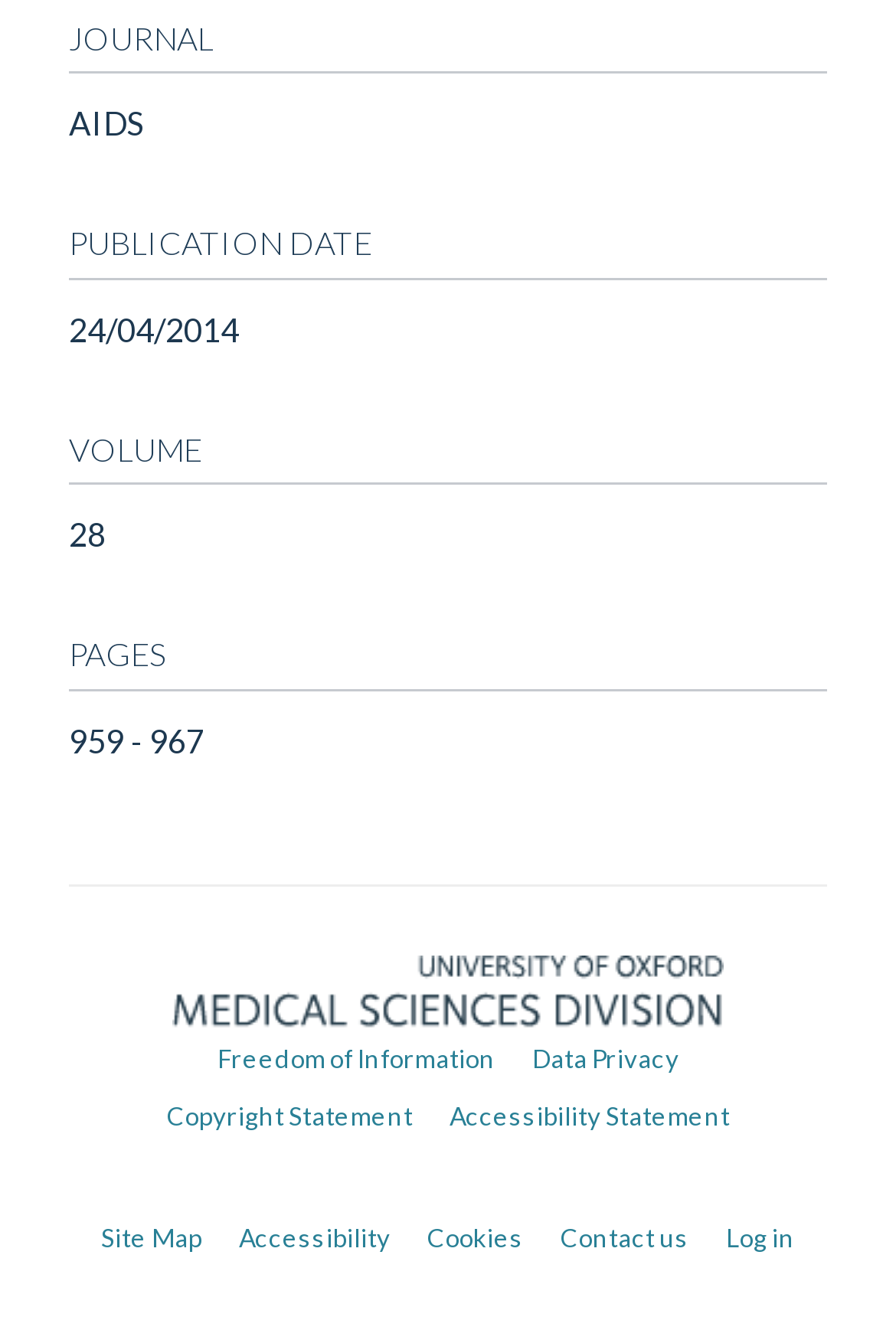Could you specify the bounding box coordinates for the clickable section to complete the following instruction: "View journal information"?

[0.077, 0.011, 0.923, 0.056]